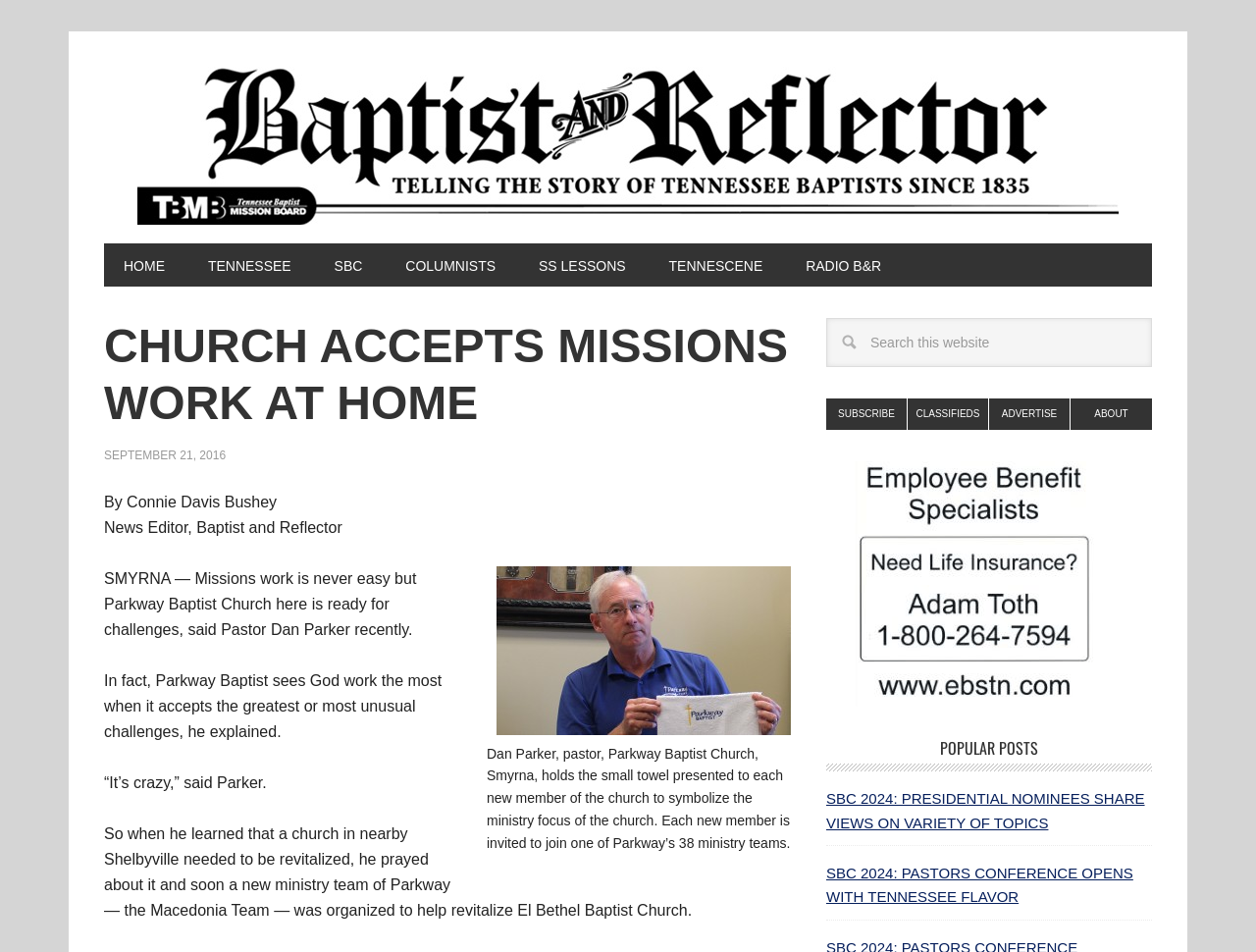From the webpage screenshot, predict the bounding box coordinates (top-left x, top-left y, bottom-right x, bottom-right y) for the UI element described here: title="Baptist & Reflector"

[0.109, 0.07, 0.891, 0.239]